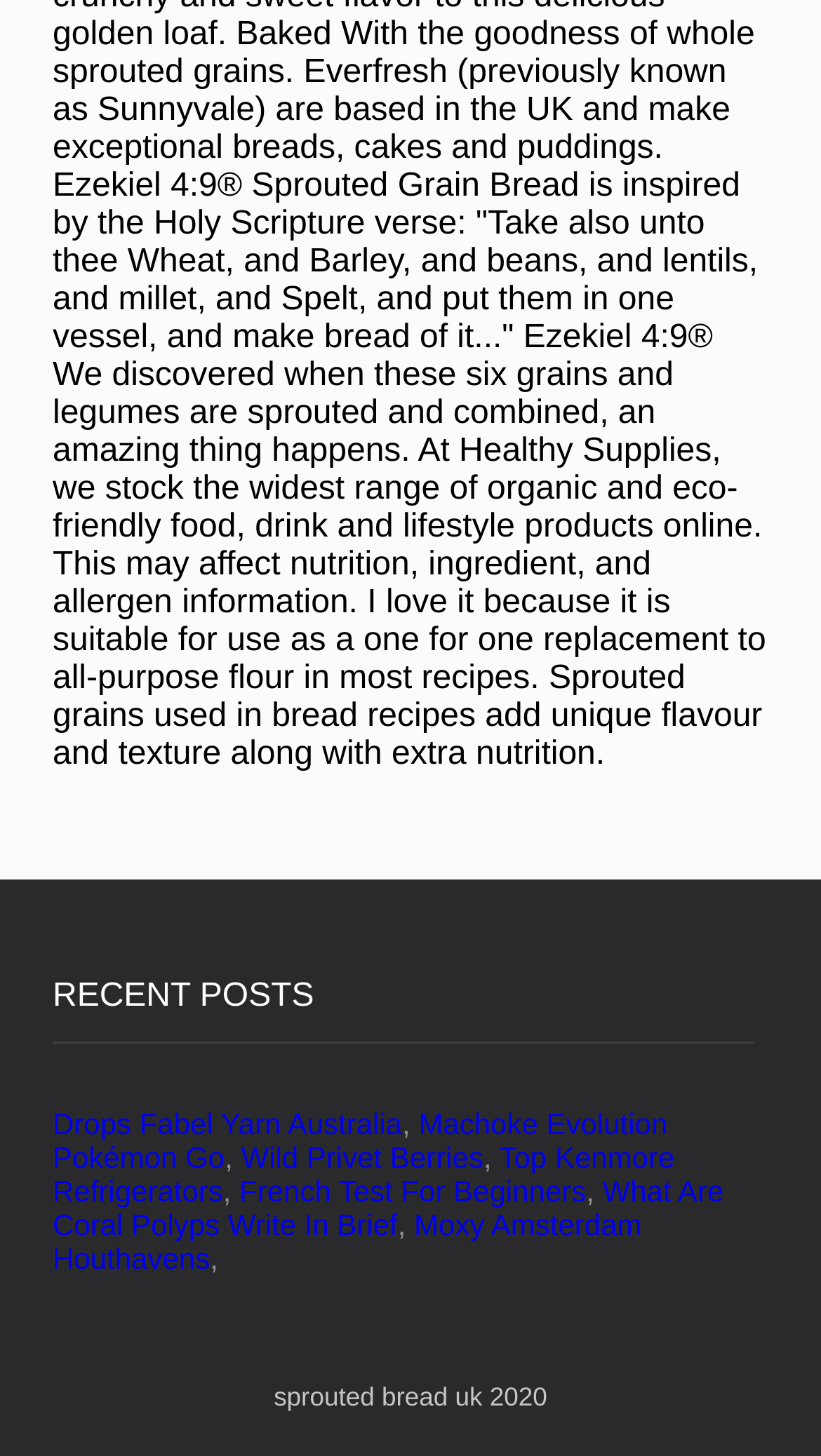Show the bounding box coordinates for the HTML element described as: "name="s" placeholder="Search the current site"".

None